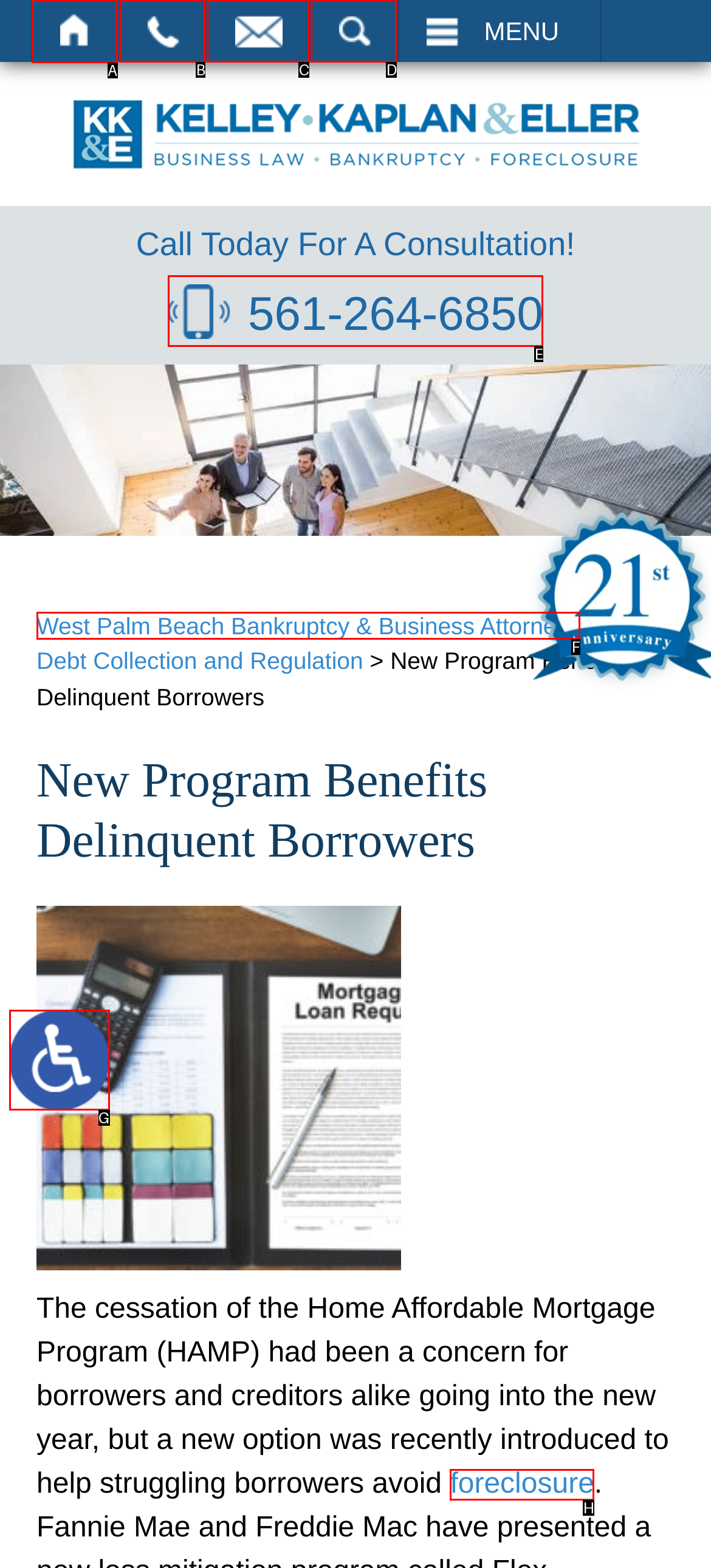Select the letter of the UI element you need to click to complete this task: Go to HOME page.

A